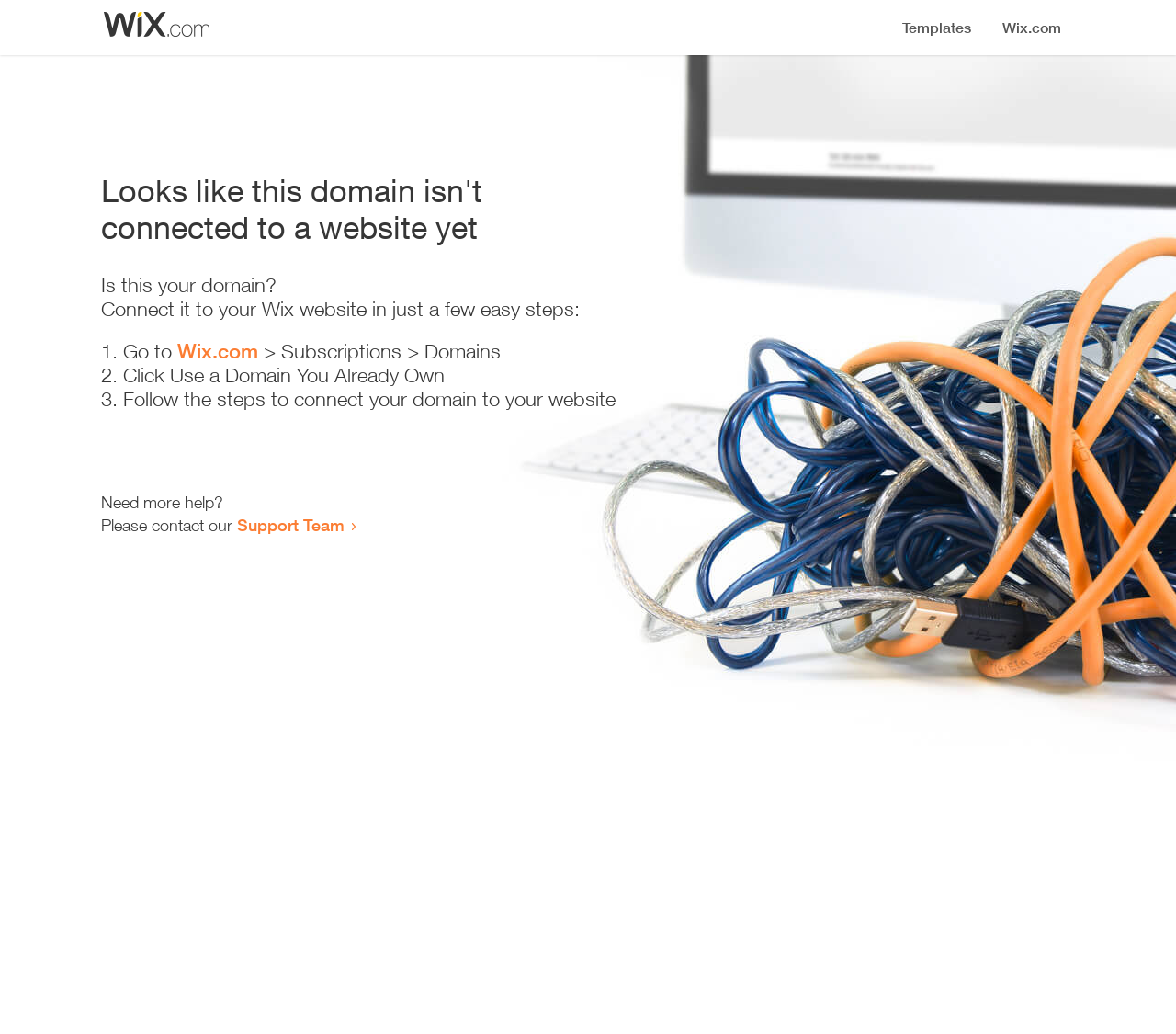Answer with a single word or phrase: 
What should I do if I need more help?

Contact Support Team